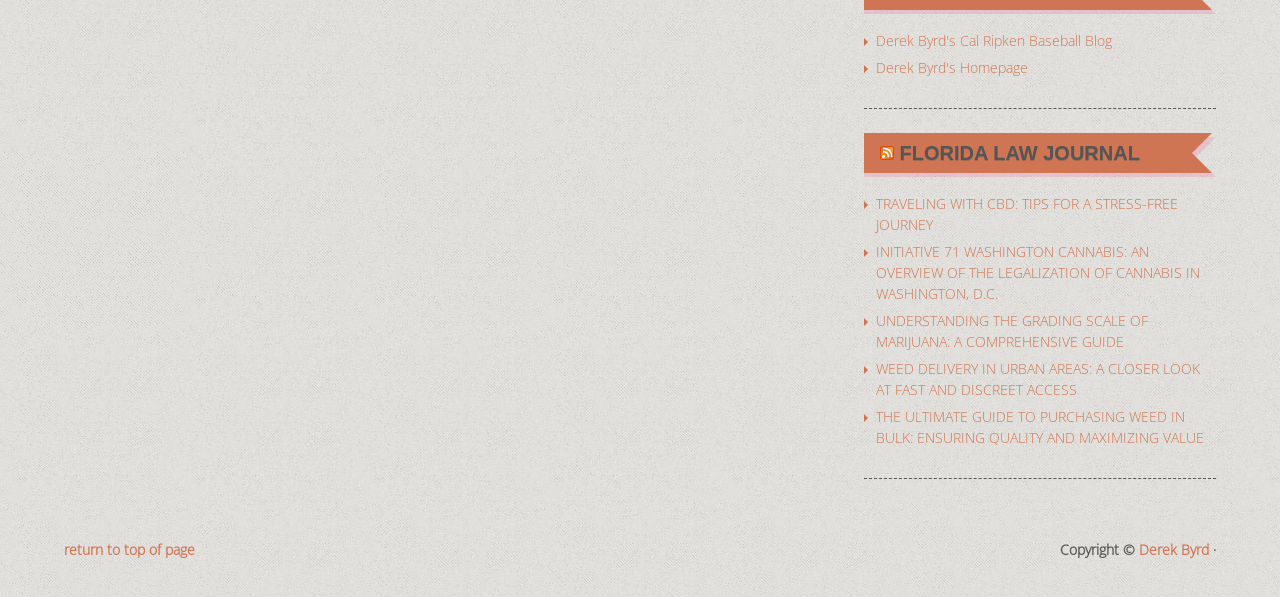Locate the bounding box coordinates of the segment that needs to be clicked to meet this instruction: "return to top of page".

[0.05, 0.905, 0.152, 0.937]